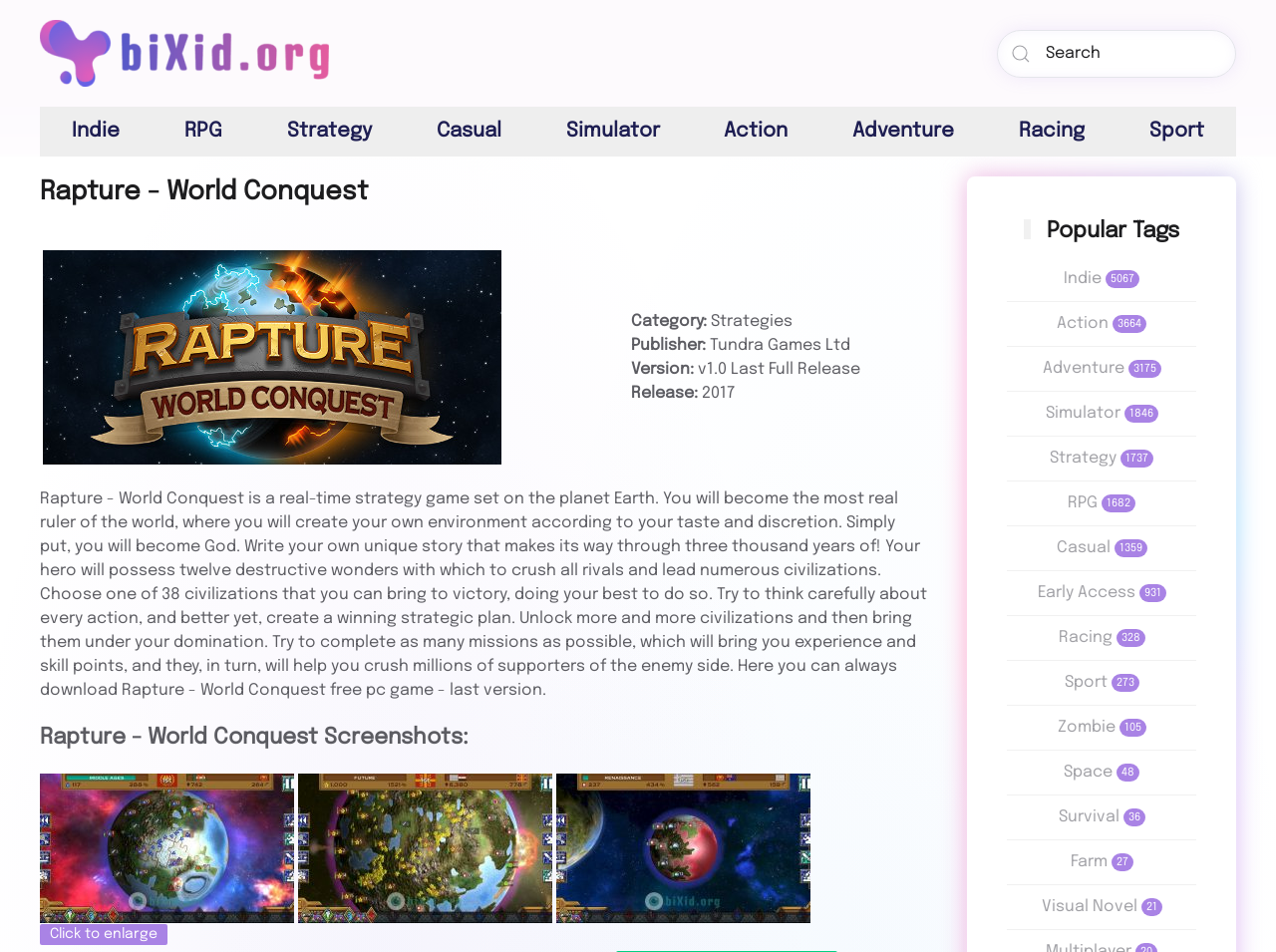Specify the bounding box coordinates of the element's area that should be clicked to execute the given instruction: "Browse Indie games". The coordinates should be four float numbers between 0 and 1, i.e., [left, top, right, bottom].

[0.031, 0.112, 0.119, 0.164]